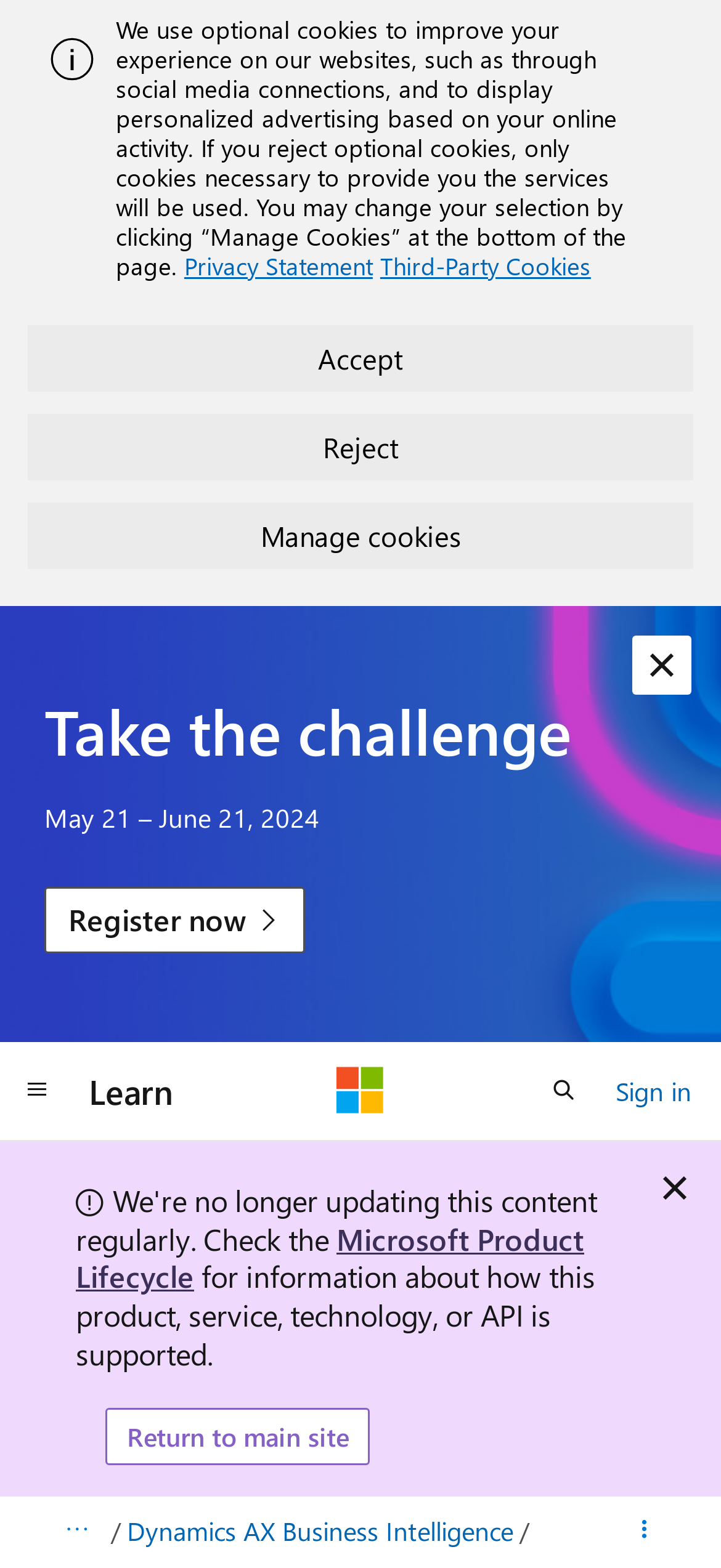Identify and extract the main heading of the webpage.

Viewing reports using non-interactive options